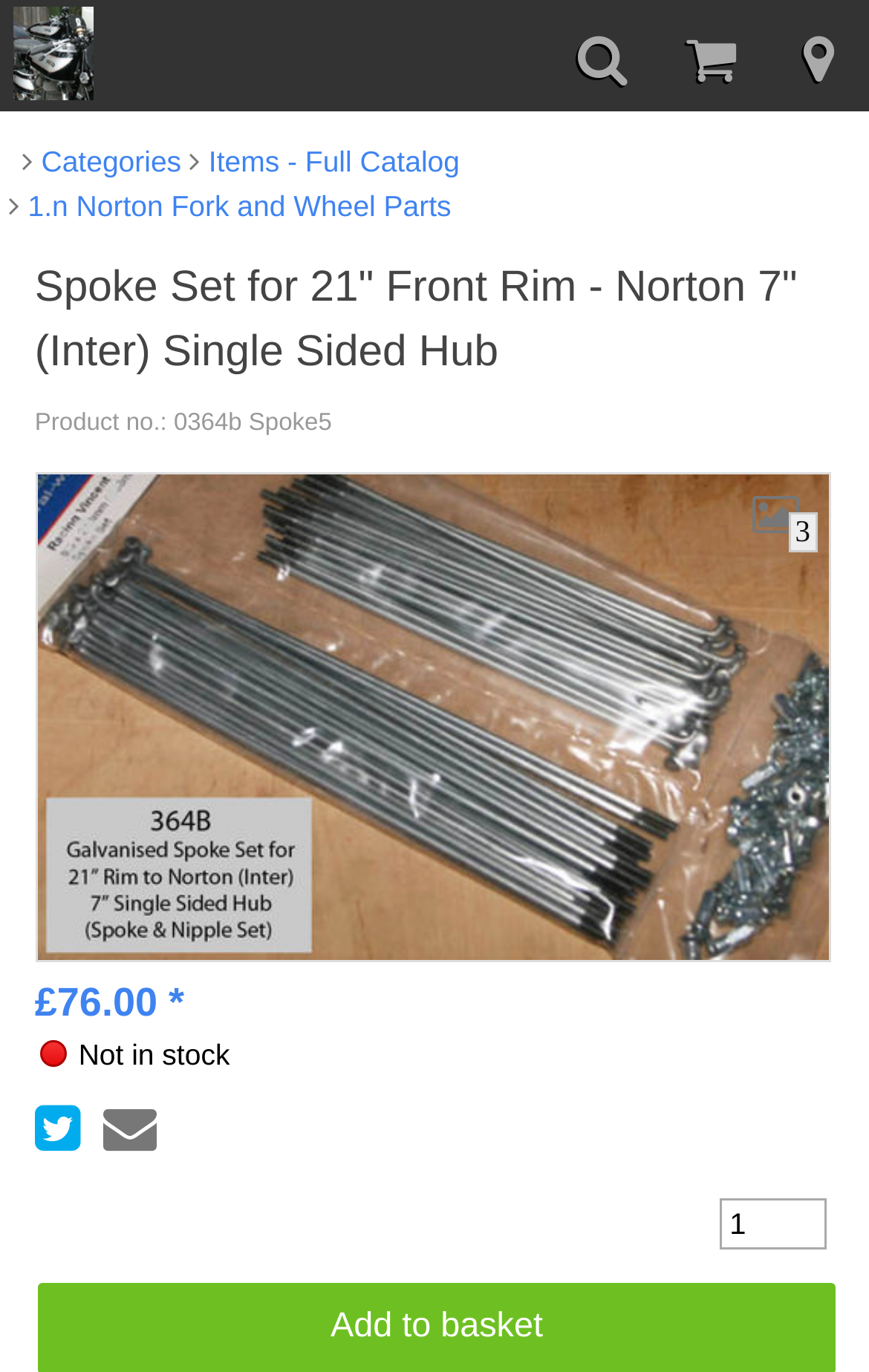Using the information in the image, could you please answer the following question in detail:
Is the spoke set in stock?

The webpage indicates that the spoke set is not in stock, as shown in the static text element 'Not in stock'.